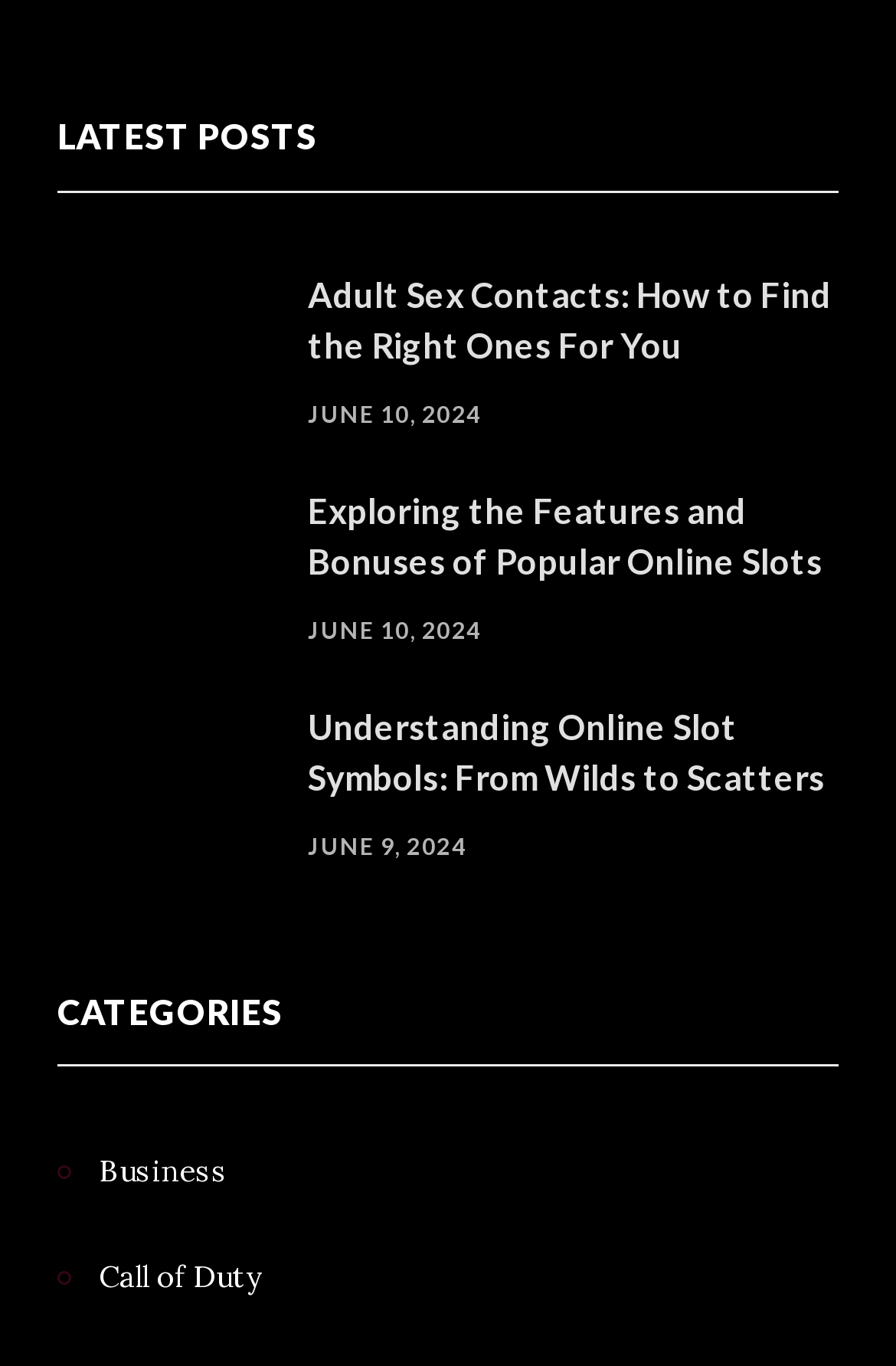Please provide a short answer using a single word or phrase for the question:
What is the position of the 'Image3' link?

Top-left